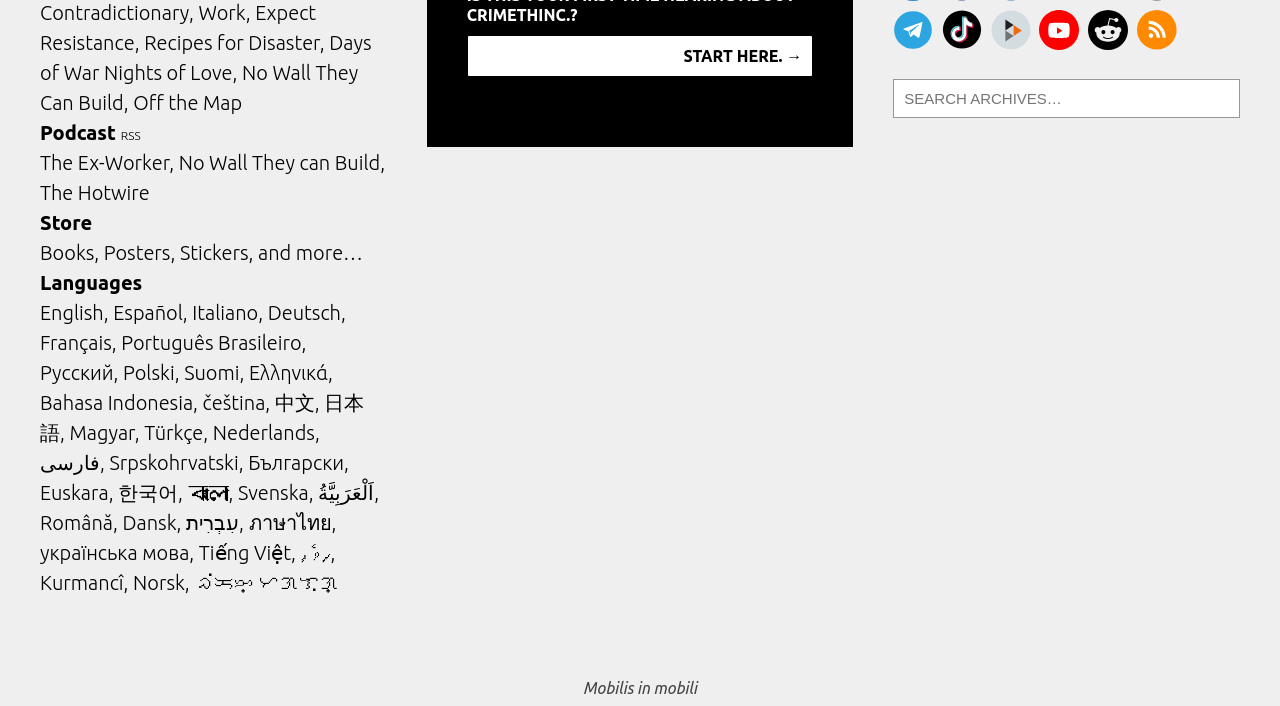Provide your answer in a single word or phrase: 
What is the name of the website?

CrimethInc